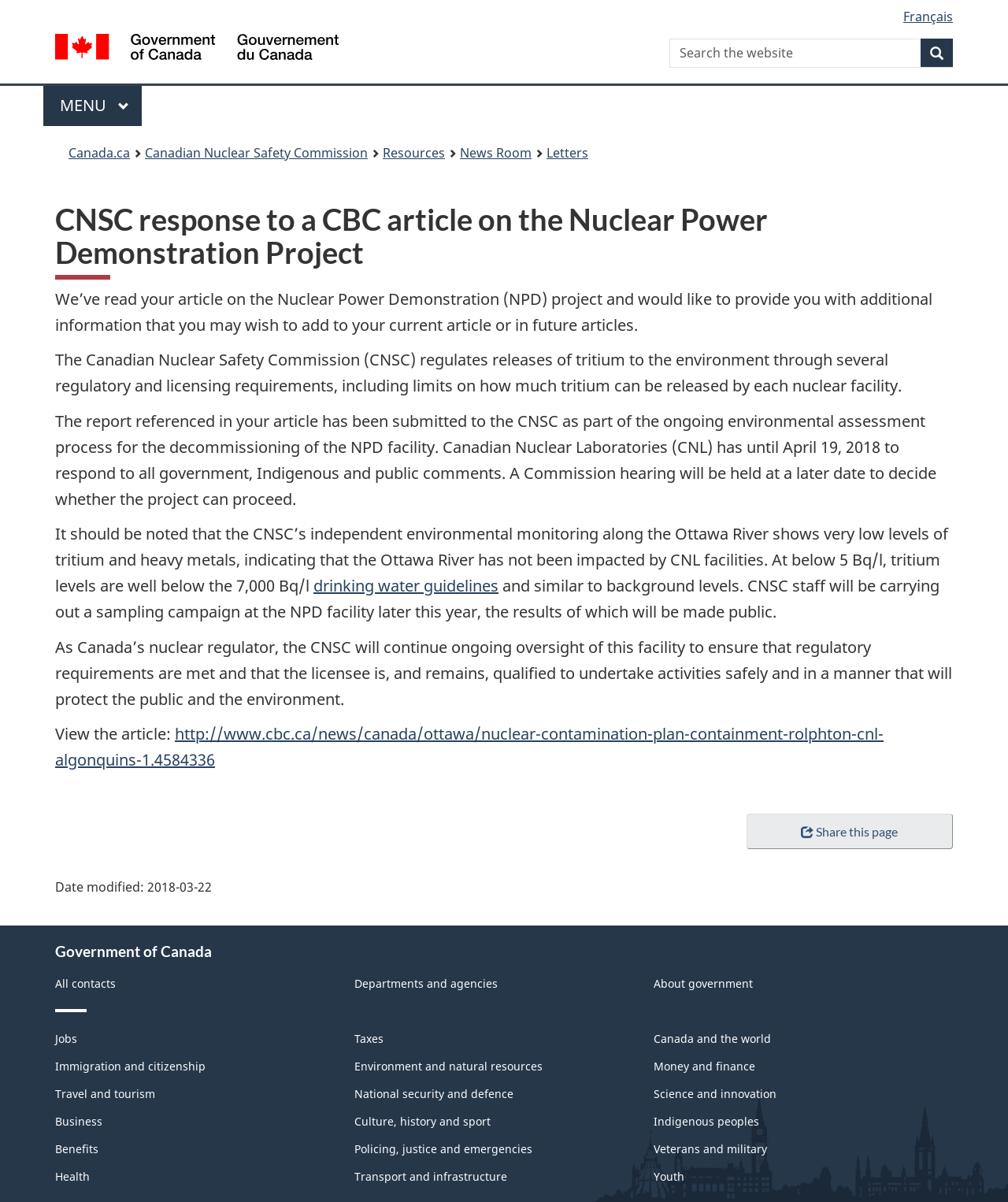Write an exhaustive caption that covers the webpage's main aspects.

This webpage is a response from the Canadian Nuclear Safety Commission (CNSC) to a CBC article on the Nuclear Power Demonstration Project. At the top of the page, there are three links to skip to main content, about this site, and to switch to a basic HTML version. Below these links, there is a language selection option with a link to switch to French. 

To the right of the language selection, there is a Government of Canada logo, accompanied by a link to the Government of Canada website. Below this, there is a search bar with a button to initiate the search. 

The main content of the page is divided into sections. The first section is a heading that reads "CNSC response to a CBC article on the Nuclear Power Demonstration Project". Below this, there are four paragraphs of text that provide additional information on the project, including regulatory requirements, environmental assessments, and tritium levels in the Ottawa River. 

There is also a link to drinking water guidelines within the text. The last paragraph mentions that the CNSC will continue to oversee the facility to ensure regulatory requirements are met. 

Below the main text, there is a link to view the original CBC article. To the right of this link, there is a section with page details, including a date modified and a share this page button. 

At the bottom of the page, there are several links to other Government of Canada websites and resources, including departments and agencies, jobs, immigration, and travel information. There are also links to various topics such as health, taxes, environment, and national security.